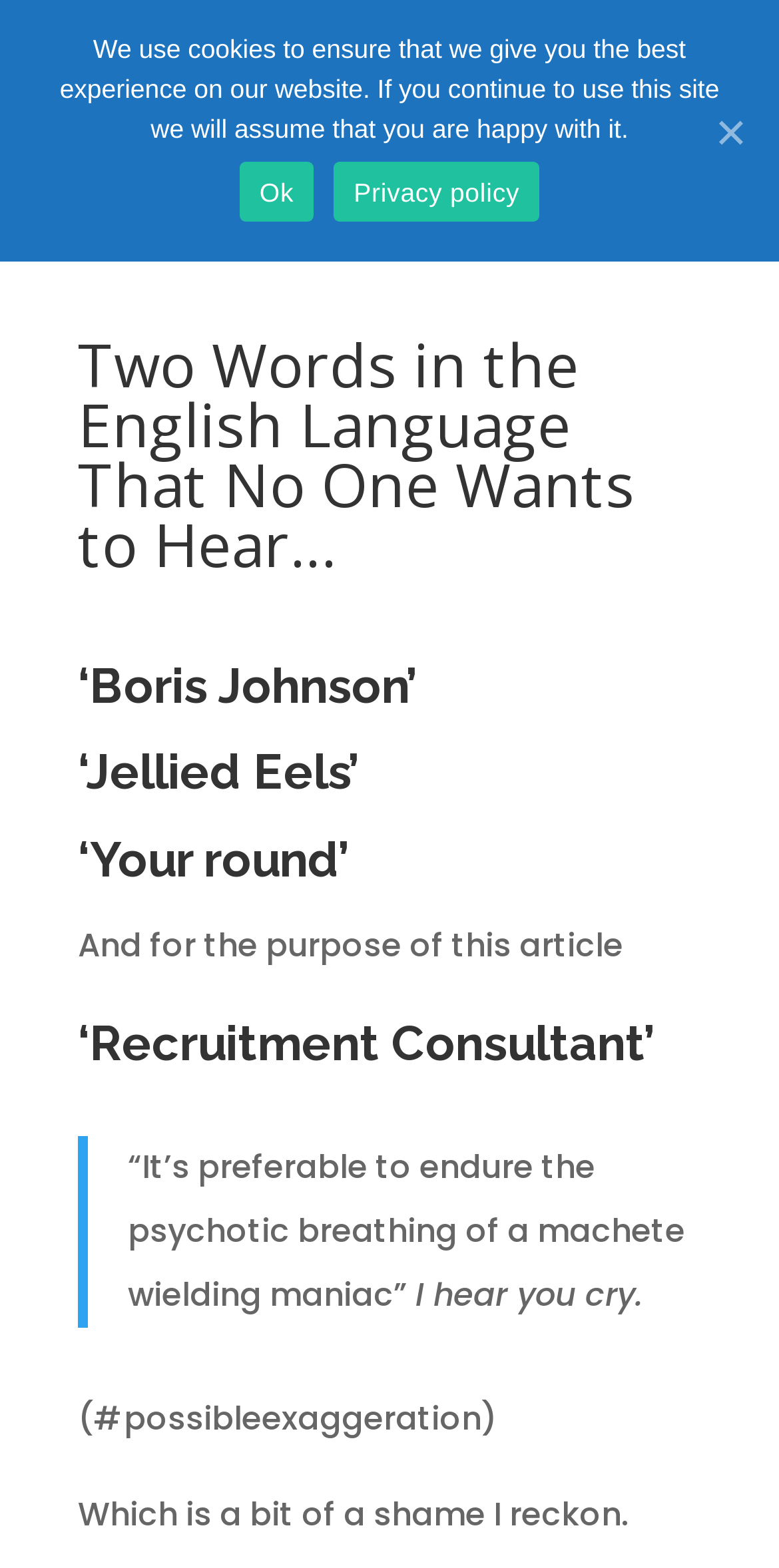What is the text of the blockquote on the webpage?
Please provide a detailed and comprehensive answer to the question.

I found the blockquote element with the bounding box coordinates [0.1, 0.725, 0.9, 0.847], which contains the text '“It’s preferable to endure the psychotic breathing of a machete wielding maniac”'.